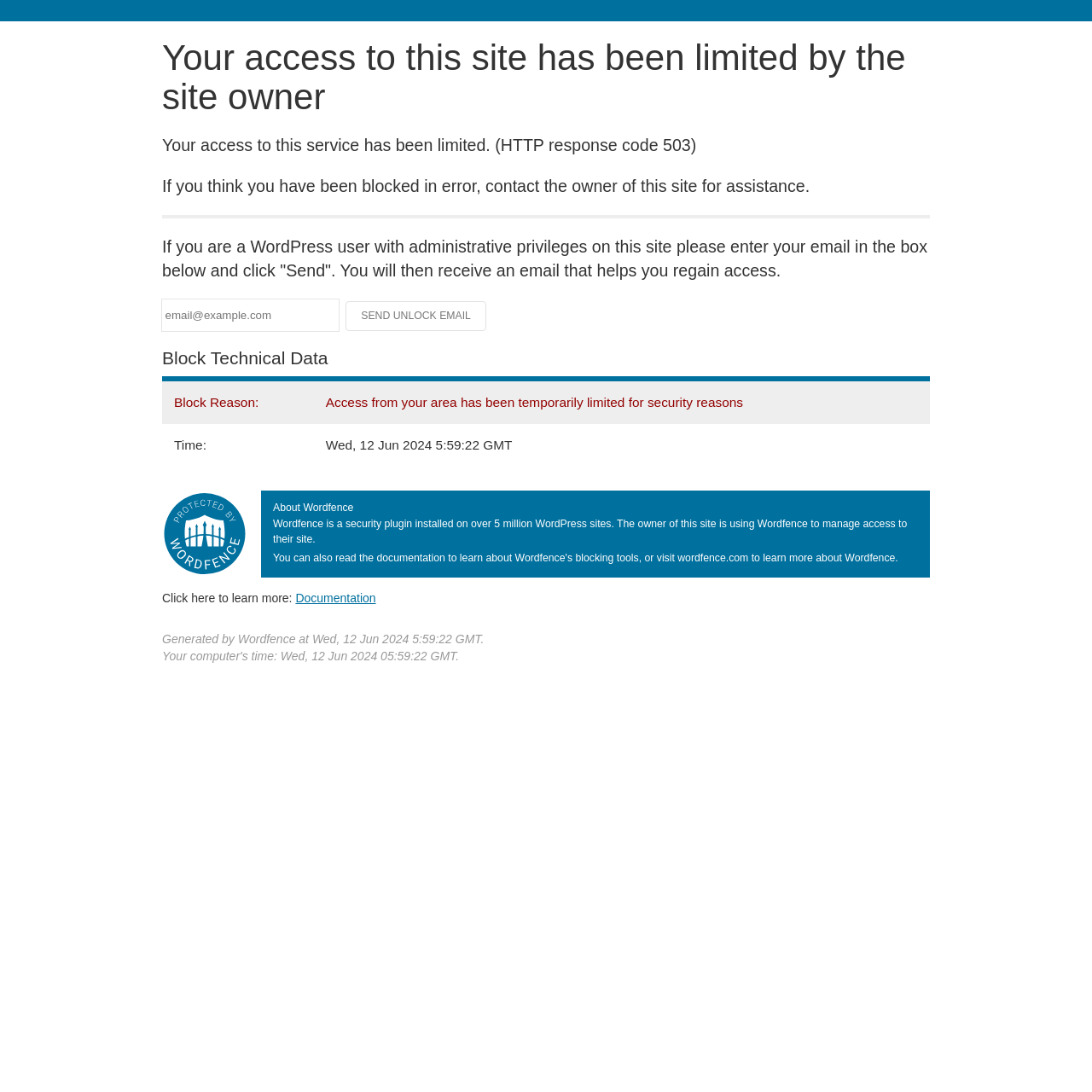Bounding box coordinates are specified in the format (top-left x, top-left y, bottom-right x, bottom-right y). All values are floating point numbers bounded between 0 and 1. Please provide the bounding box coordinate of the region this sentence describes: Documentation (opens in new tab)

[0.271, 0.541, 0.344, 0.554]